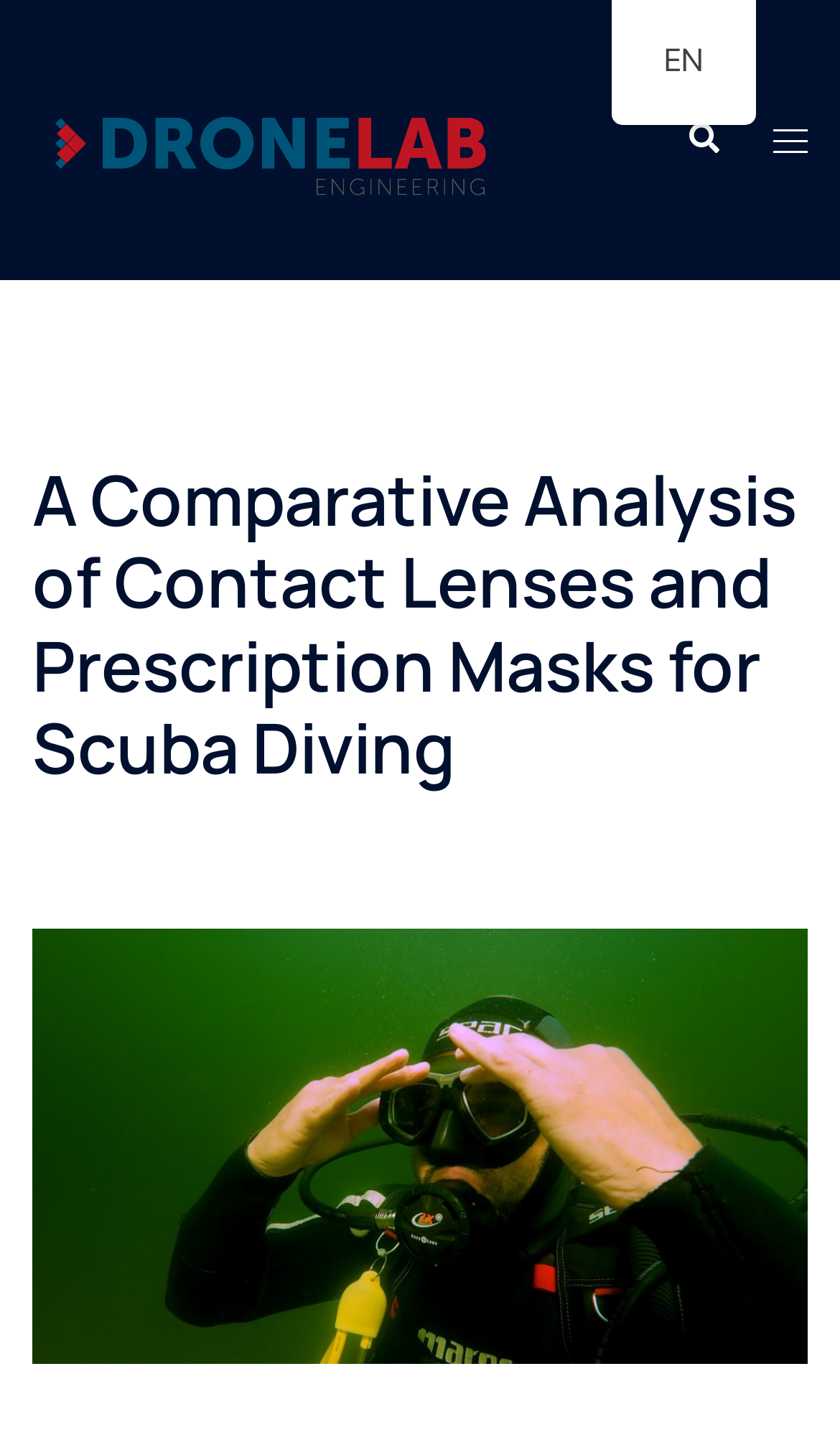Please answer the following question using a single word or phrase: 
How many images are on the webpage?

3